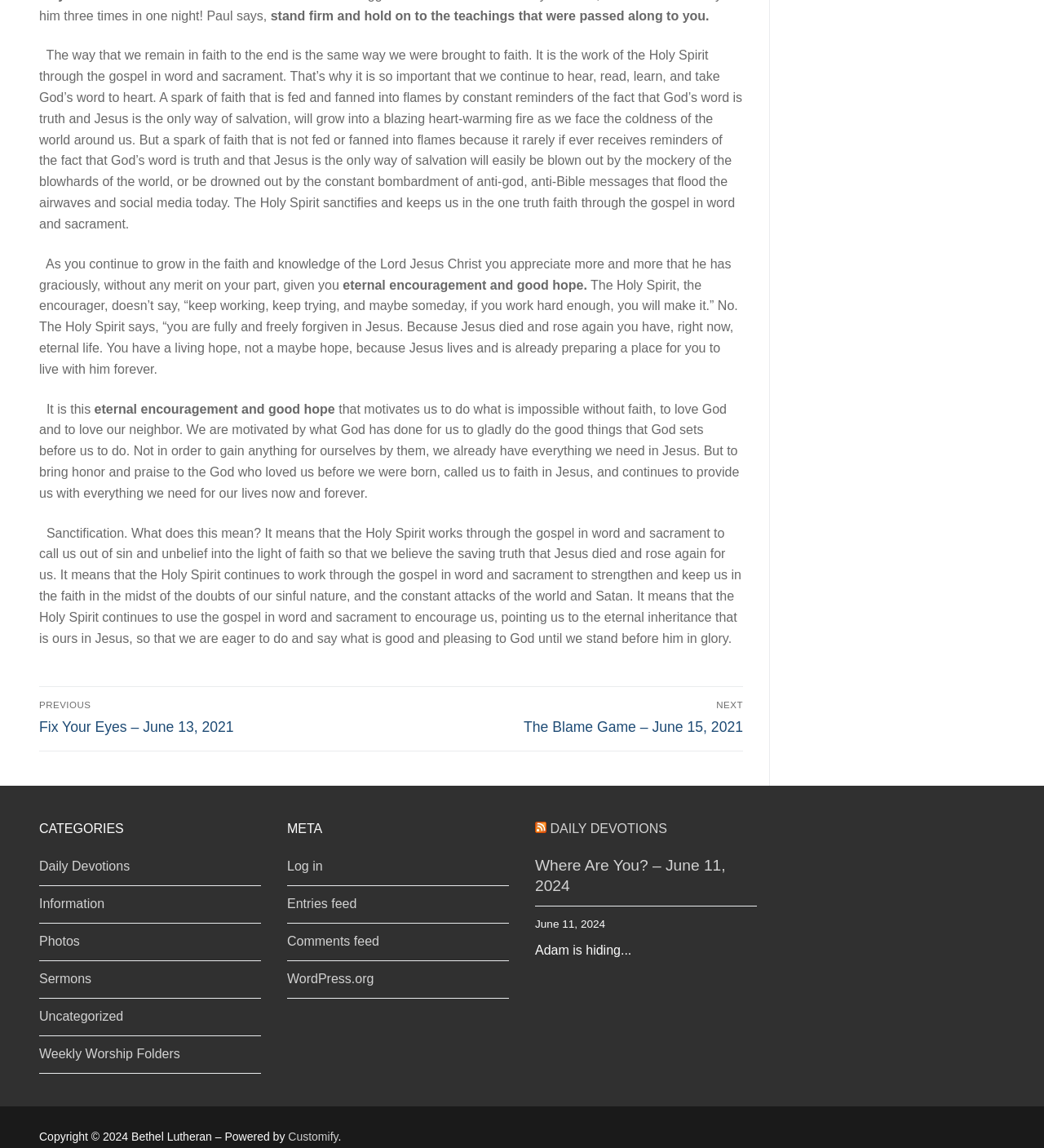Analyze the image and answer the question with as much detail as possible: 
What is the main topic of this webpage?

Based on the content of the webpage, it appears to be a devotional or inspirational article discussing the importance of faith and the role of the Holy Spirit in Christianity. The text mentions concepts such as salvation, eternal life, and sanctification, which are central to Christian theology.